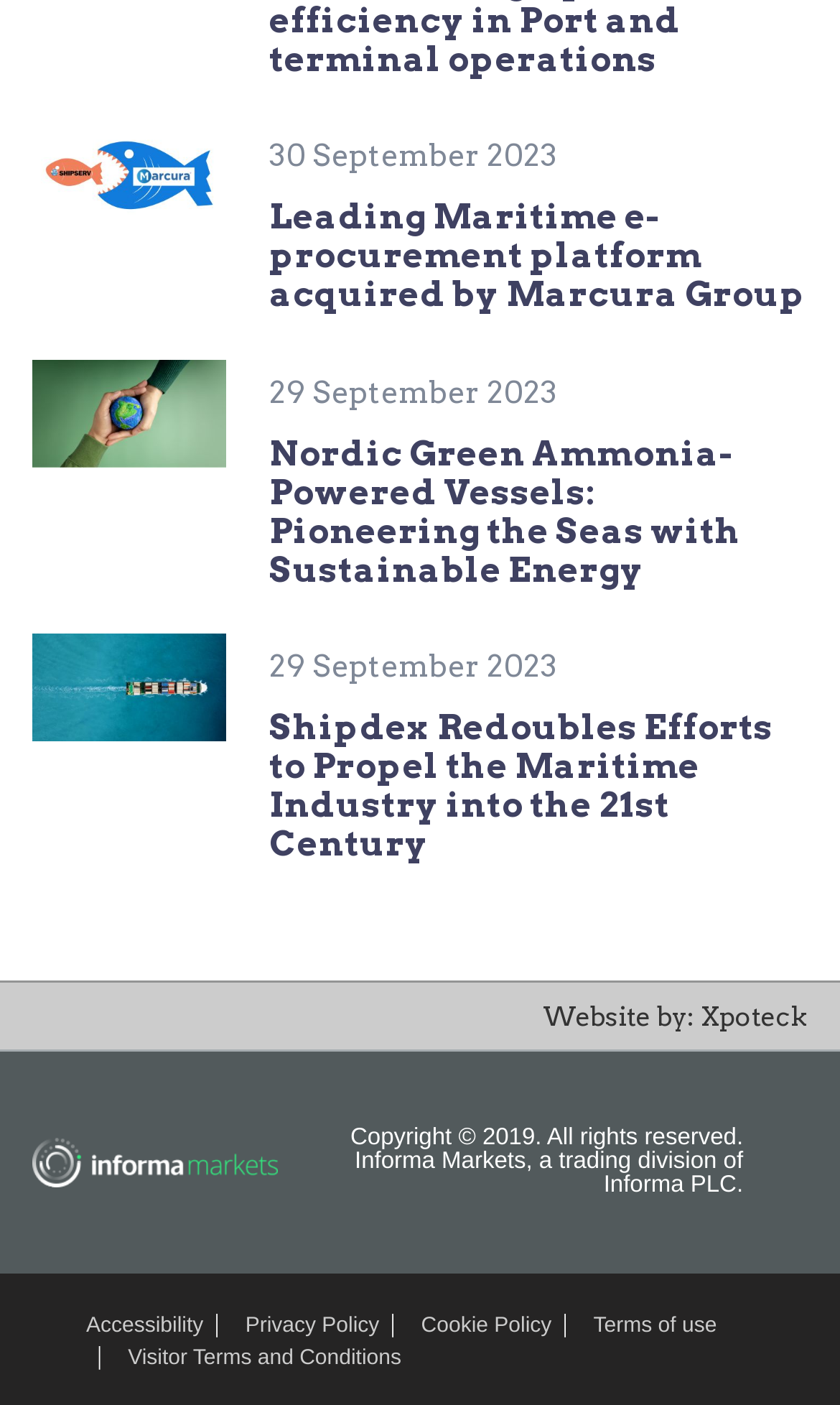Specify the bounding box coordinates of the element's region that should be clicked to achieve the following instruction: "Learn more about Shipdex". The bounding box coordinates consist of four float numbers between 0 and 1, in the format [left, top, right, bottom].

[0.321, 0.503, 0.921, 0.615]